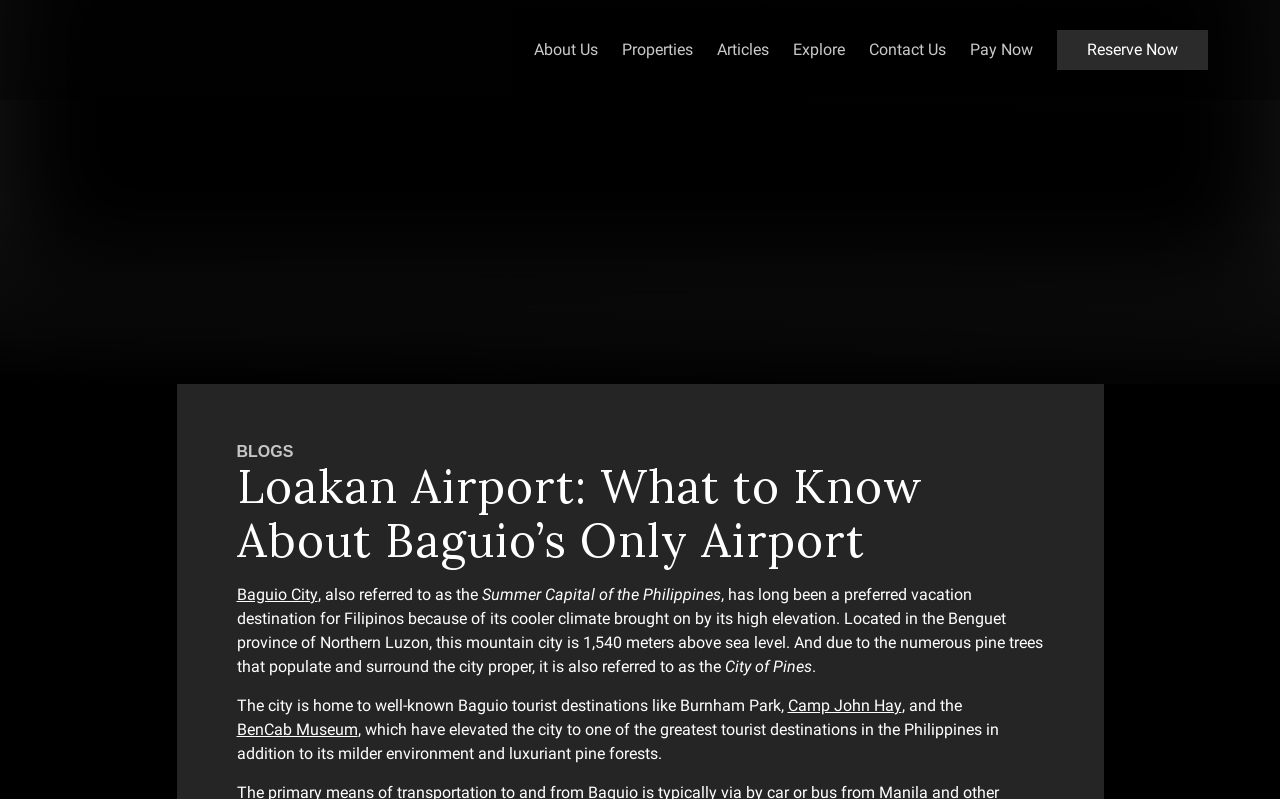Please identify the bounding box coordinates of the region to click in order to complete the given instruction: "Call the phone number". The coordinates should be four float numbers between 0 and 1, i.e., [left, top, right, bottom].

None